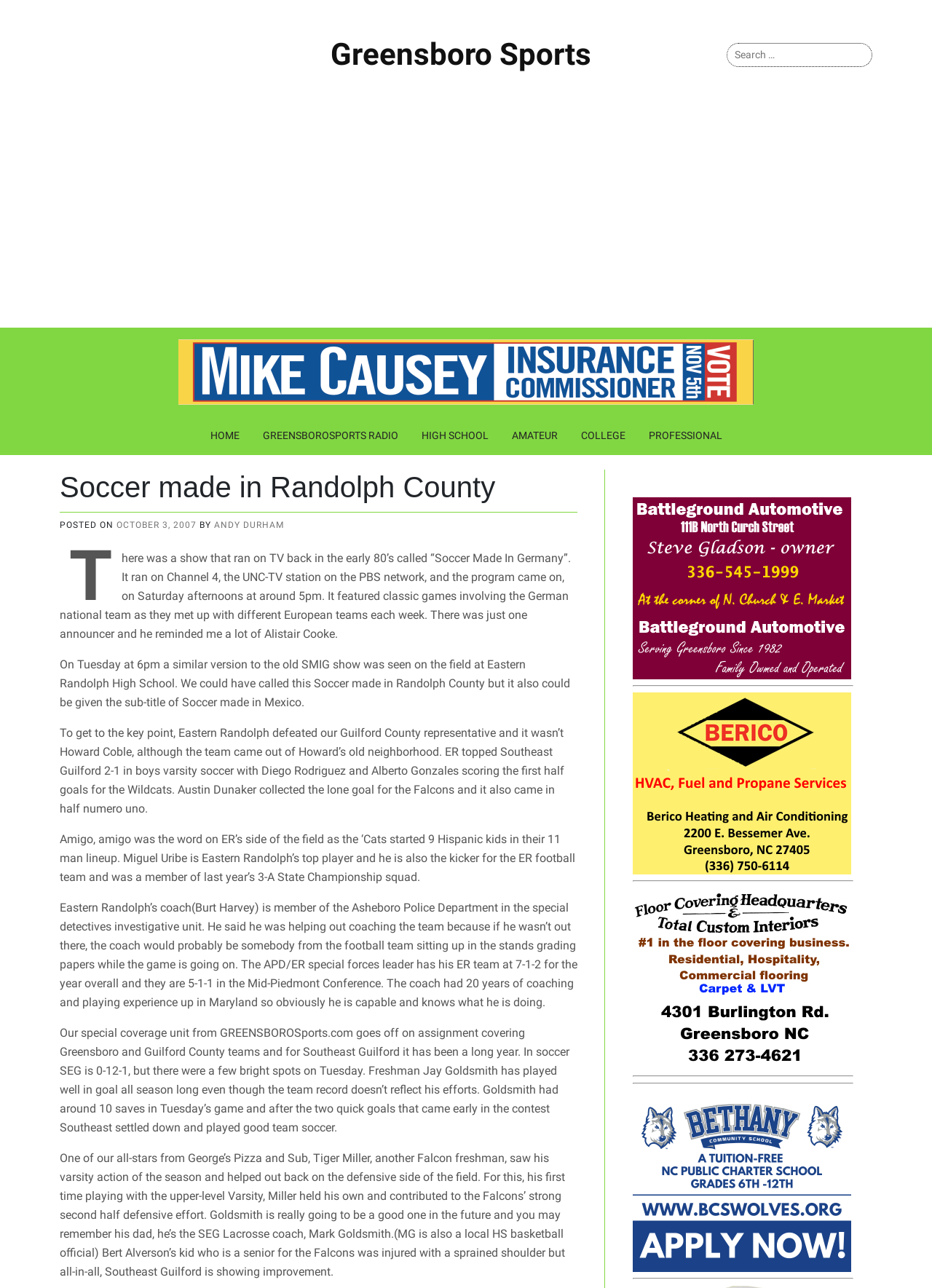Summarize the webpage with a detailed and informative caption.

This webpage is about a sports article, specifically a soccer match between Eastern Randolph High School and Southeast Guilford. At the top, there is a link to "Greensboro Sports" and a search bar with a placeholder text "Search for:". Below the search bar, there is an advertisement iframe that spans almost the entire width of the page.

On the left side, there is a column of links, including "Causey for NC Insurance Commissioner" with an accompanying image, and several links to different sections of the website, such as "HOME", "GREENSBOROSPORTS RADIO", "HIGH SCHOOL", "AMATEUR", "COLLEGE", and "PROFESSIONAL".

The main content of the page is an article about the soccer match, which is divided into several paragraphs. The article title "Soccer made in Randolph County" is displayed prominently, along with the date "OCTOBER 3, 2007" and the author's name "ANDY DURHAM". The article discusses the match, mentioning the teams, players, and scores, as well as the coach's background and the team's performance.

Throughout the article, there are several blocks of text that describe the game, including the goals scored, the players' performances, and the coach's comments. The text is dense and informative, providing a detailed account of the match.